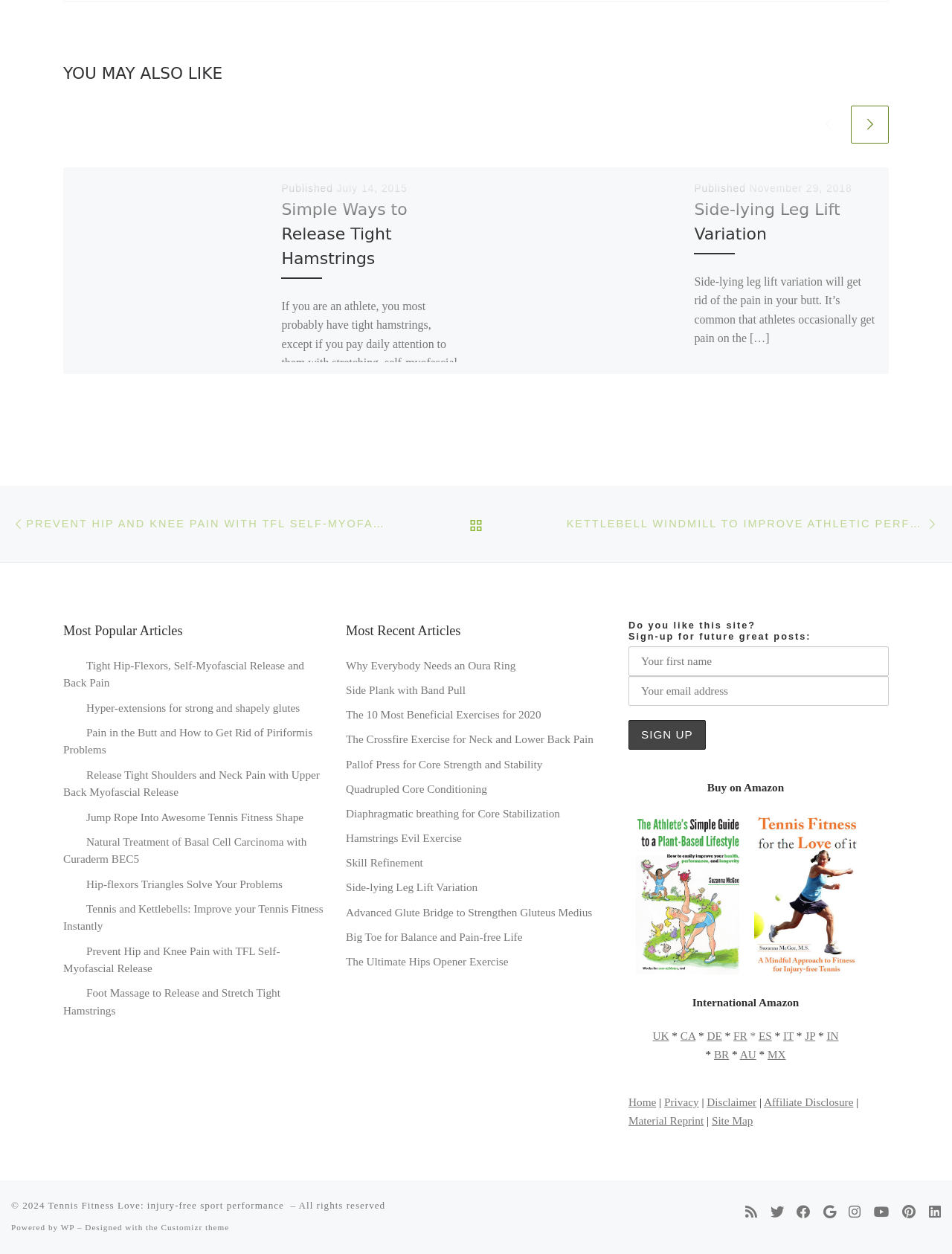What is the purpose of the textbox on the right?
Answer the question with a single word or phrase derived from the image.

Sign-up